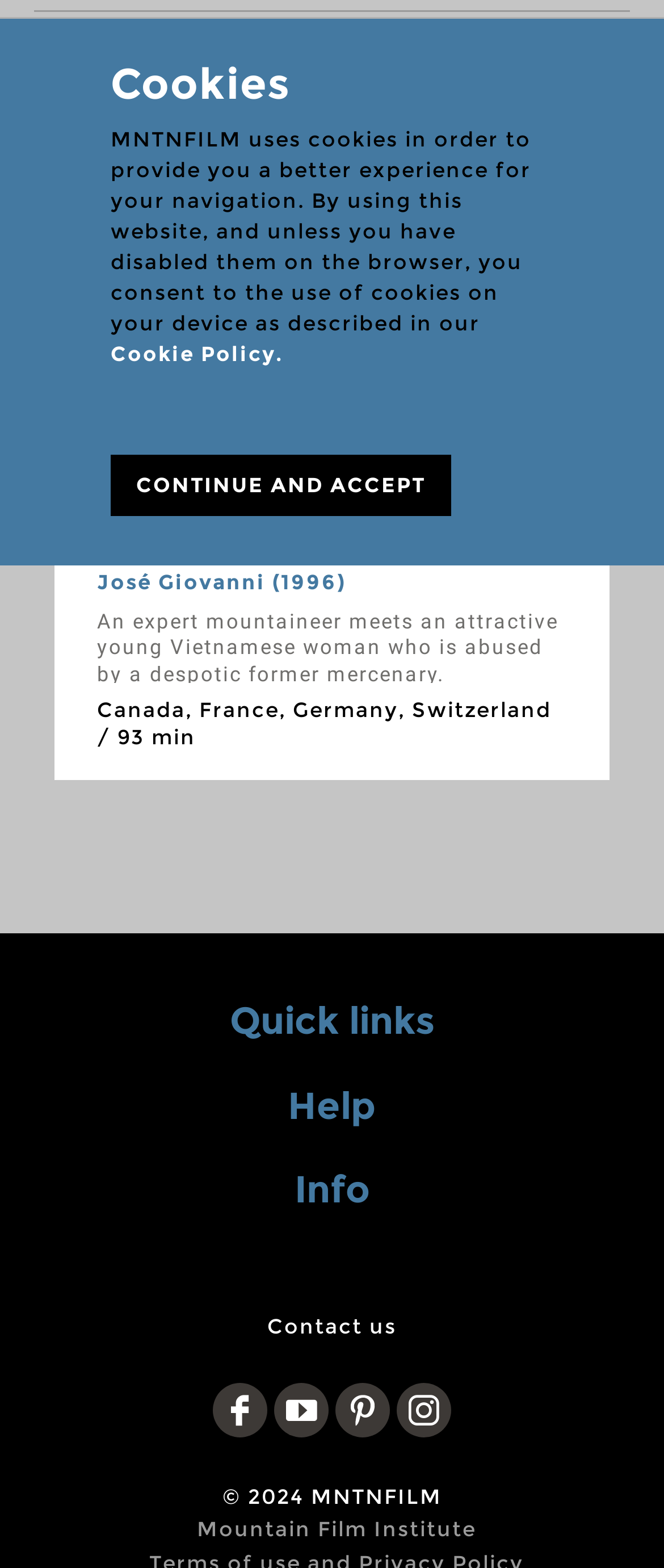Given the element description: "Relevance", predict the bounding box coordinates of the UI element it refers to, using four float numbers between 0 and 1, i.e., [left, top, right, bottom].

[0.445, 0.013, 0.729, 0.035]